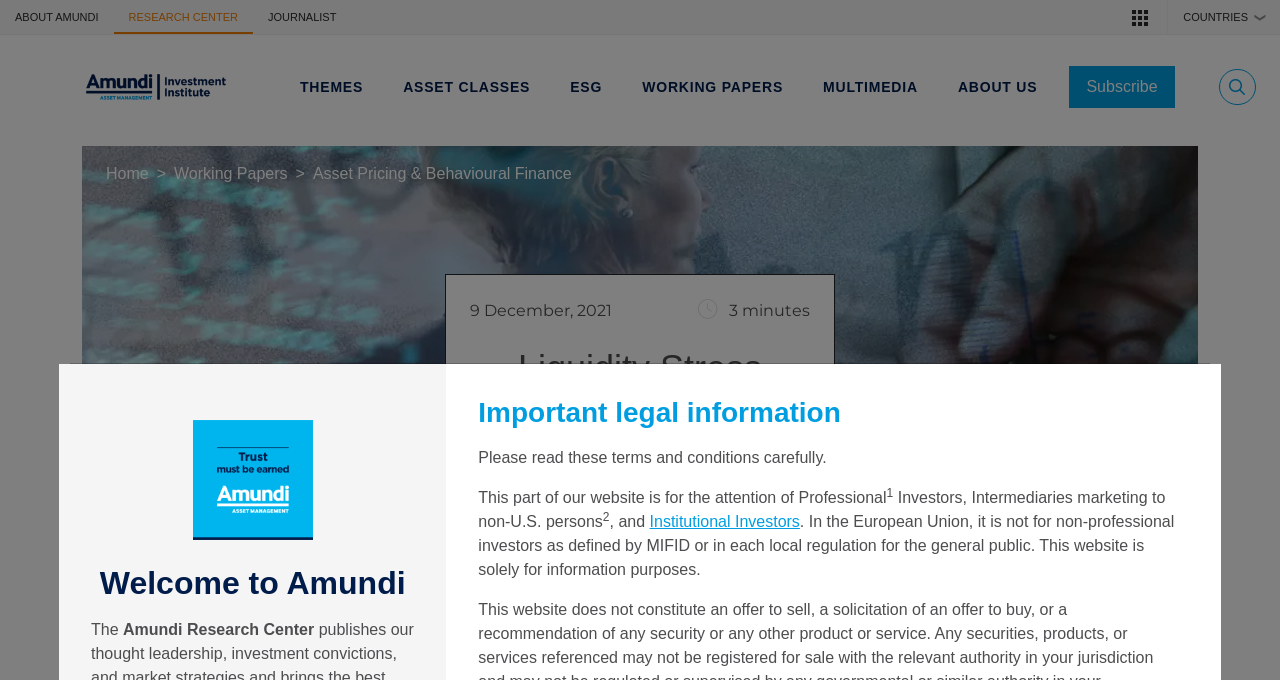What is the purpose of the button with a download icon?
Based on the image, answer the question with a single word or brief phrase.

Download